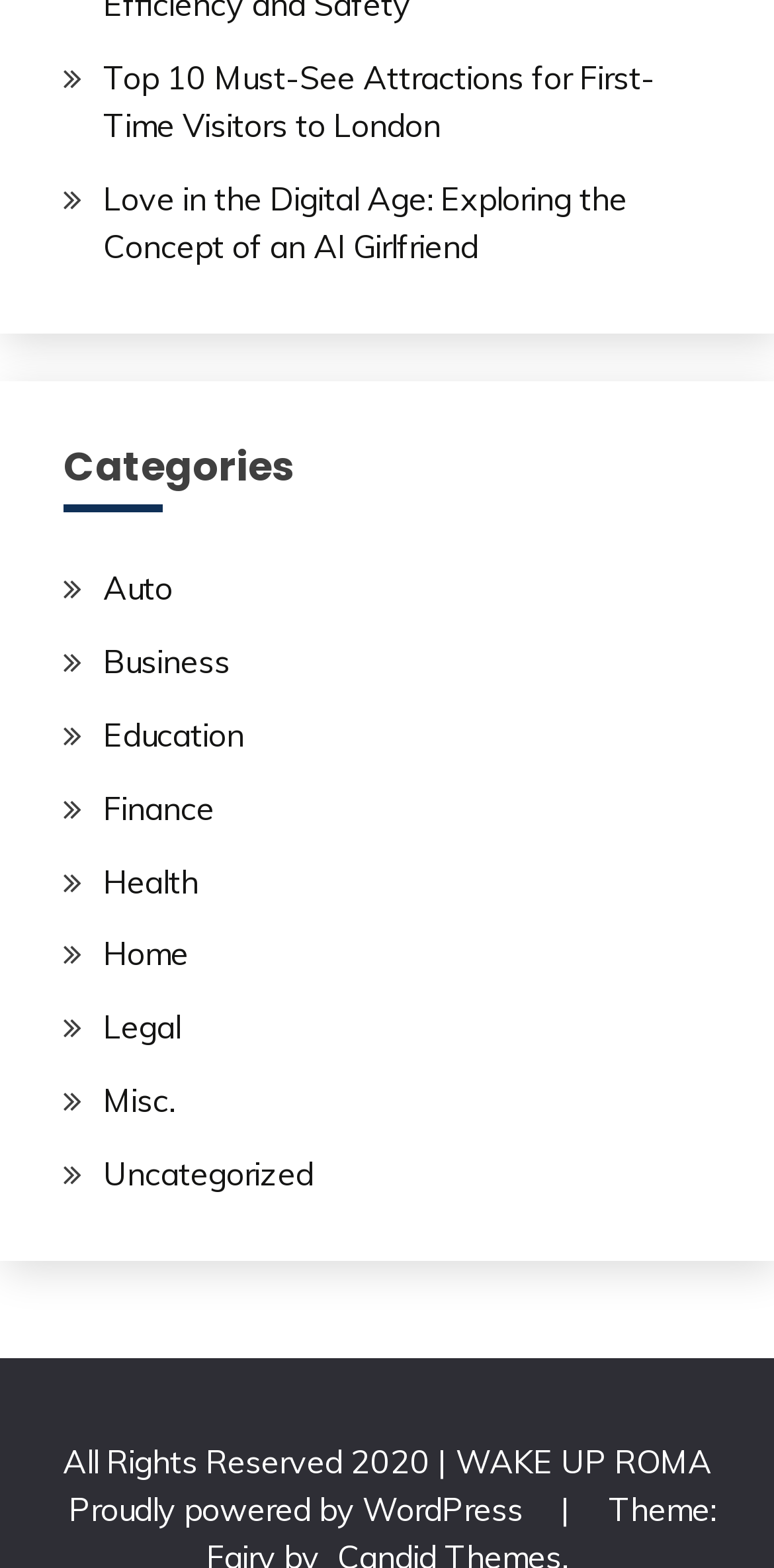Please determine the bounding box coordinates of the element to click in order to execute the following instruction: "Explore the concept of an AI Girlfriend". The coordinates should be four float numbers between 0 and 1, specified as [left, top, right, bottom].

[0.133, 0.114, 0.81, 0.17]